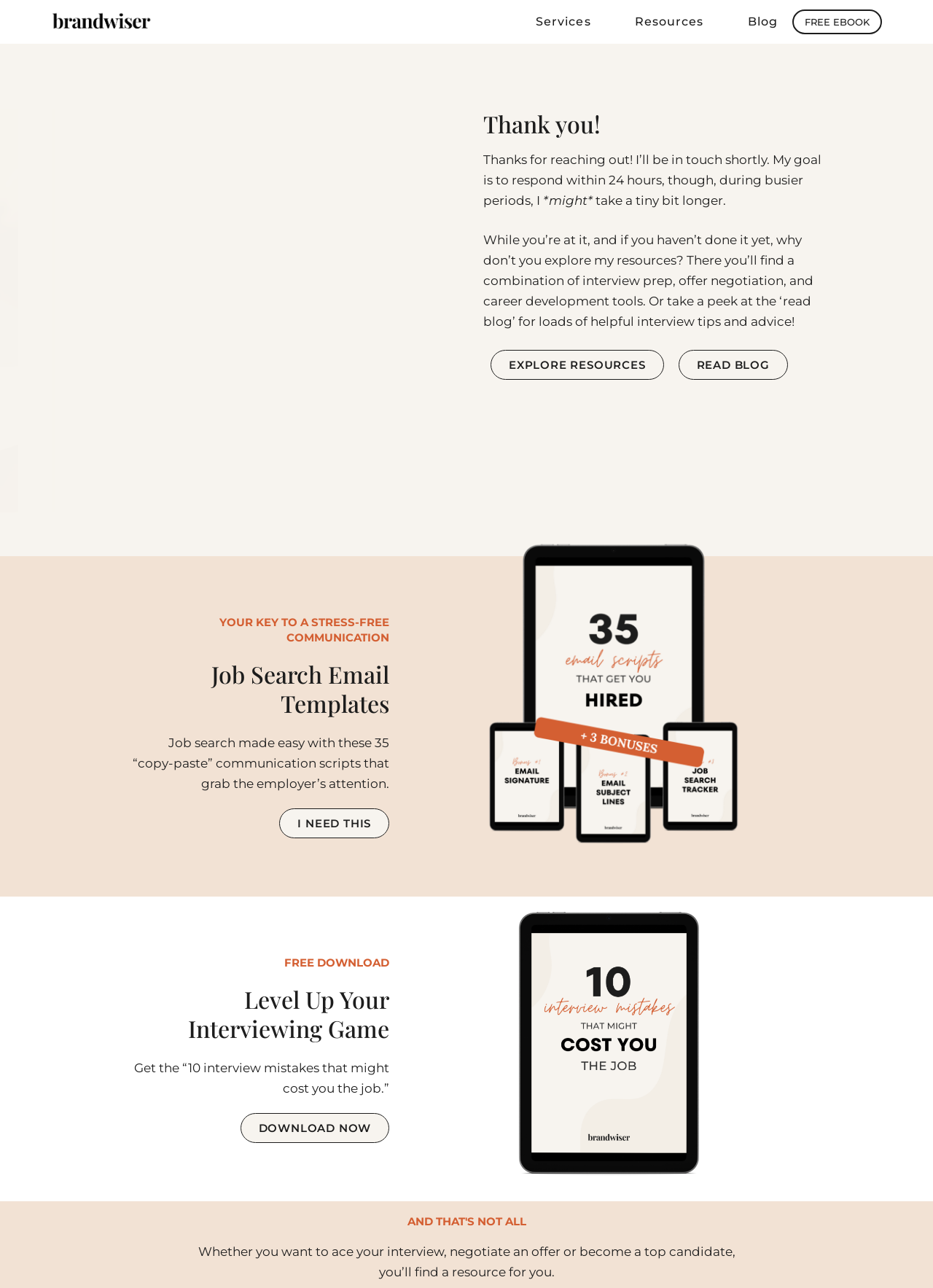What type of resources are available on this webpage?
Respond with a short answer, either a single word or a phrase, based on the image.

Interview prep and career development tools